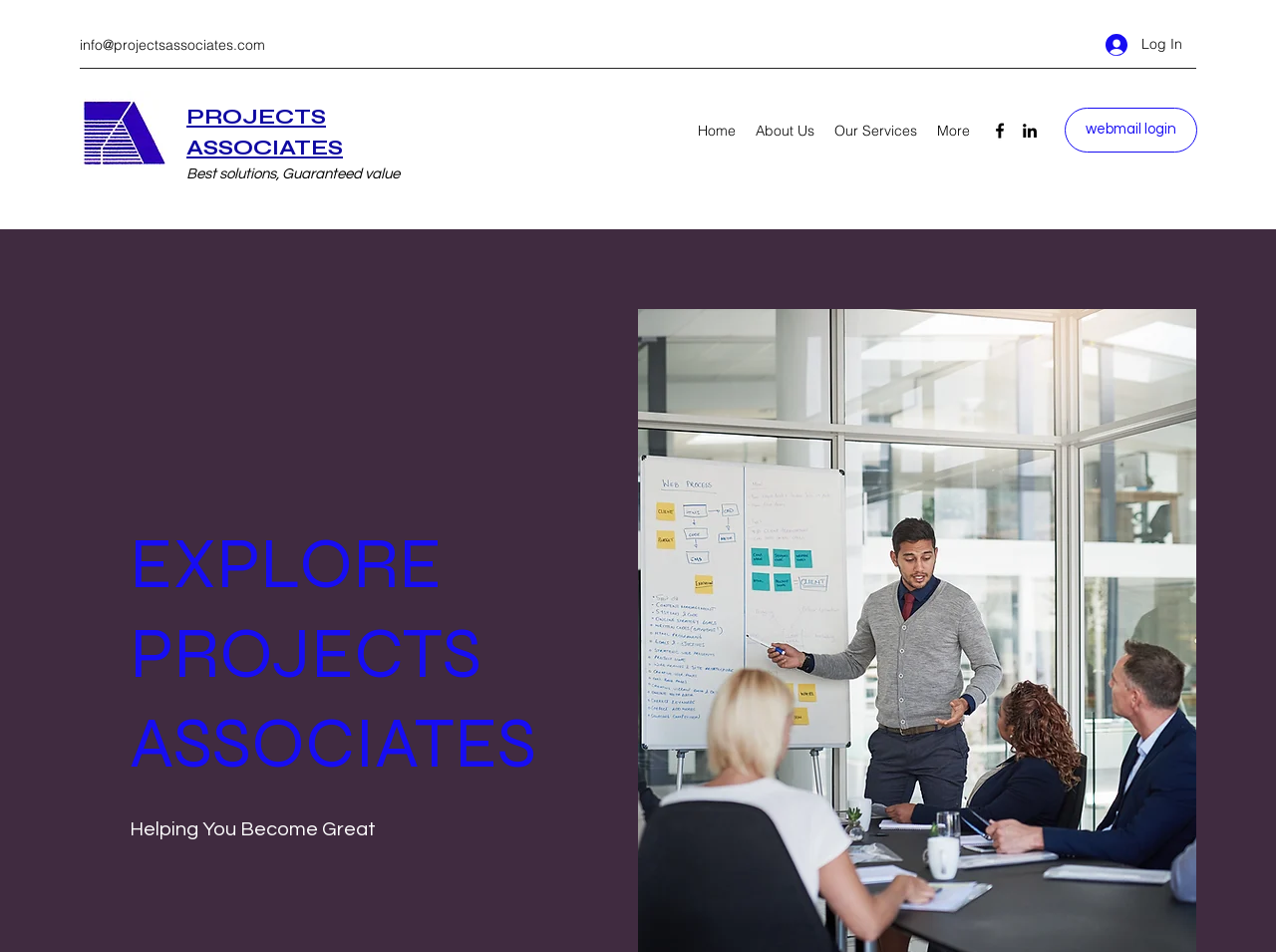Based on the element description: "Home", identify the bounding box coordinates for this UI element. The coordinates must be four float numbers between 0 and 1, listed as [left, top, right, bottom].

[0.539, 0.121, 0.584, 0.153]